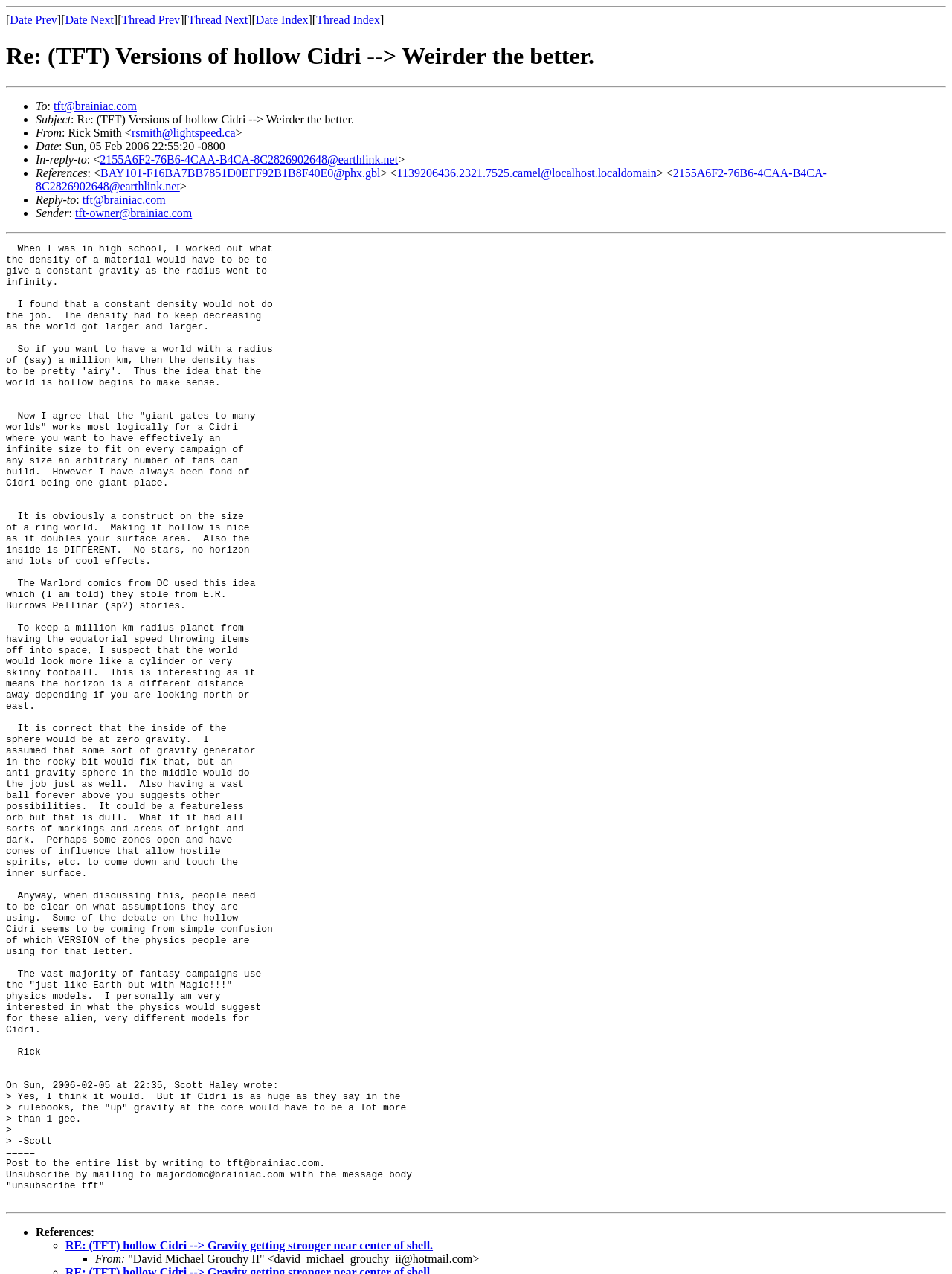Can you specify the bounding box coordinates for the region that should be clicked to fulfill this instruction: "Click on 'rsmith@lightspeed.ca'".

[0.138, 0.099, 0.247, 0.109]